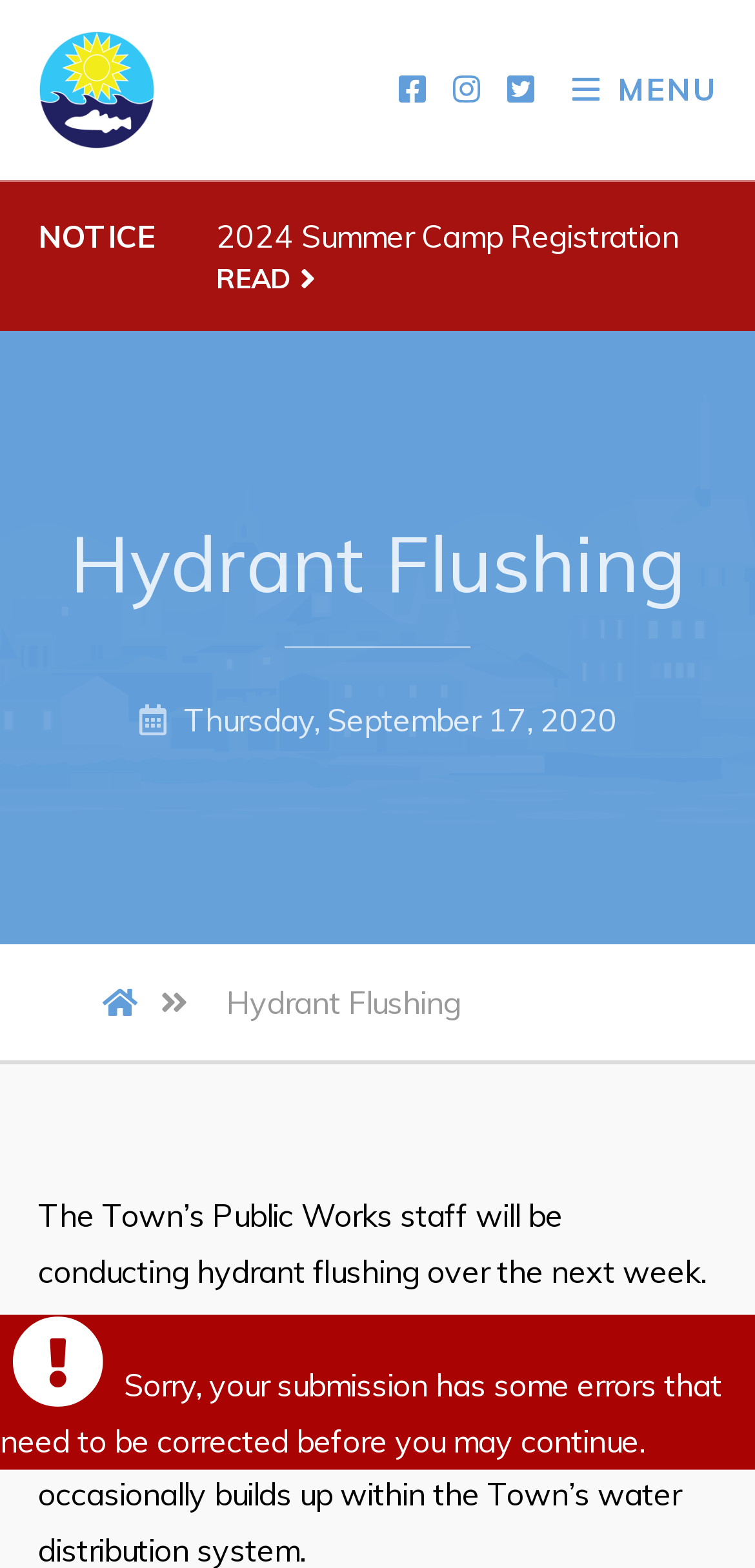Give a one-word or one-phrase response to the question:
What is the date mentioned in the notice?

Thursday, September 17, 2020